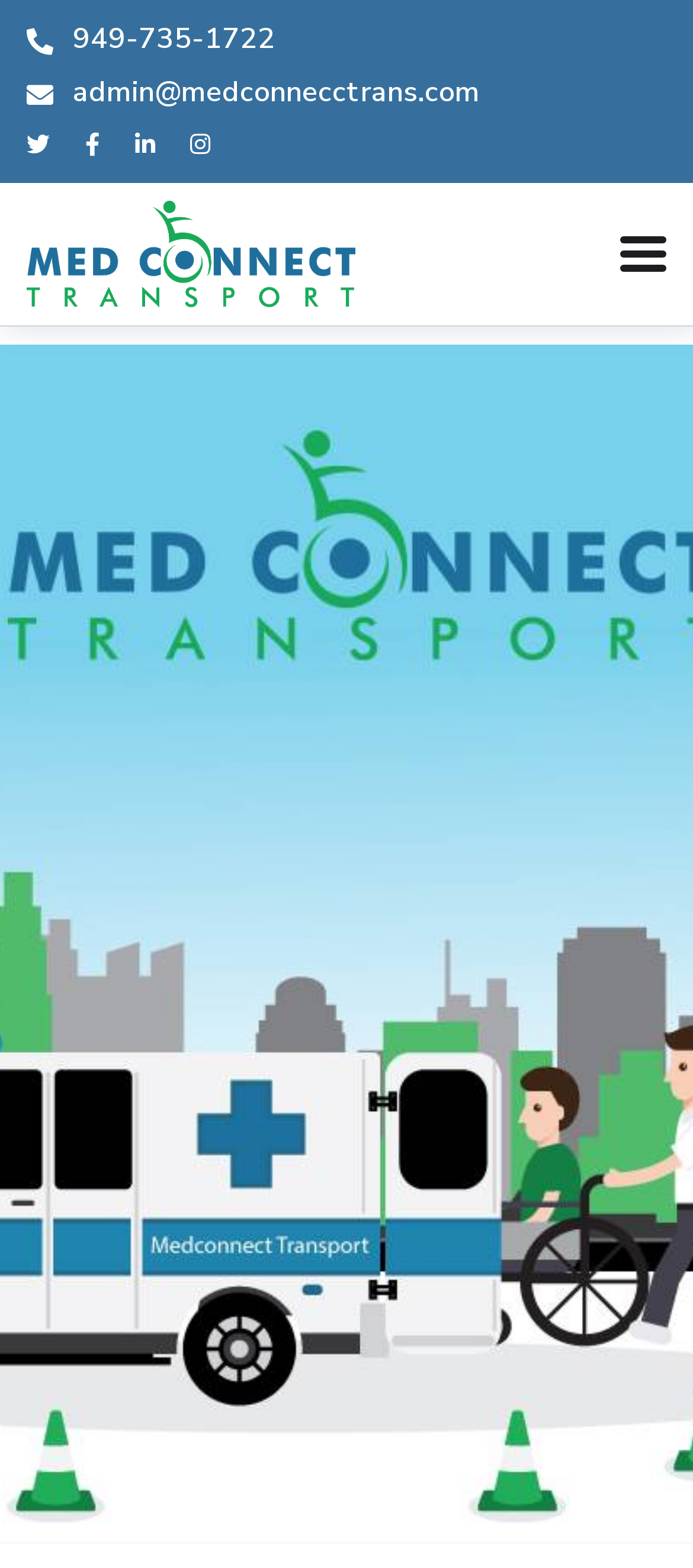Identify the bounding box of the UI component described as: "parent_node: 949-735-1722".

[0.79, 0.724, 0.897, 0.775]